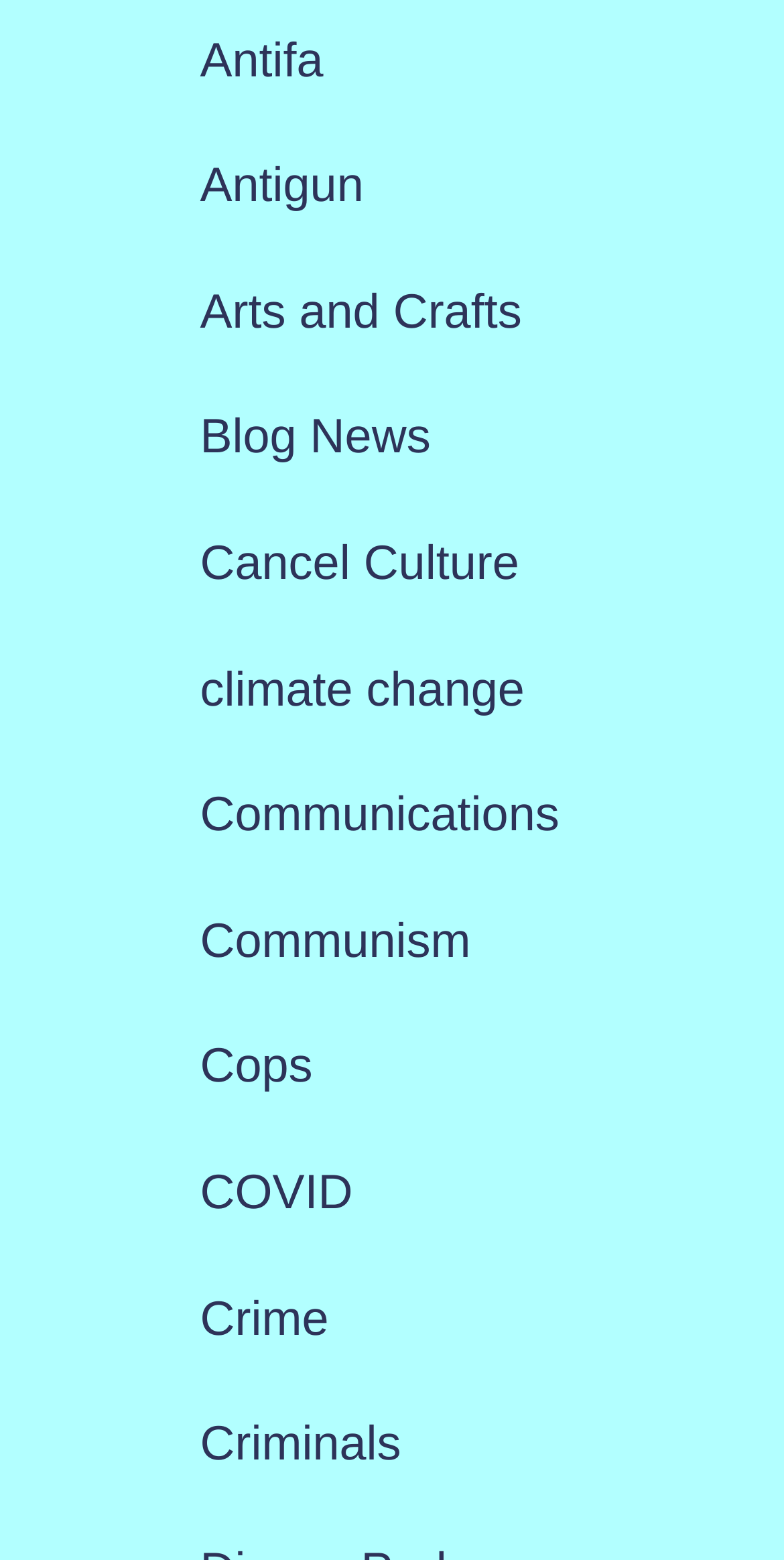Locate and provide the bounding box coordinates for the HTML element that matches this description: "Arts and Crafts".

[0.255, 0.183, 0.666, 0.218]